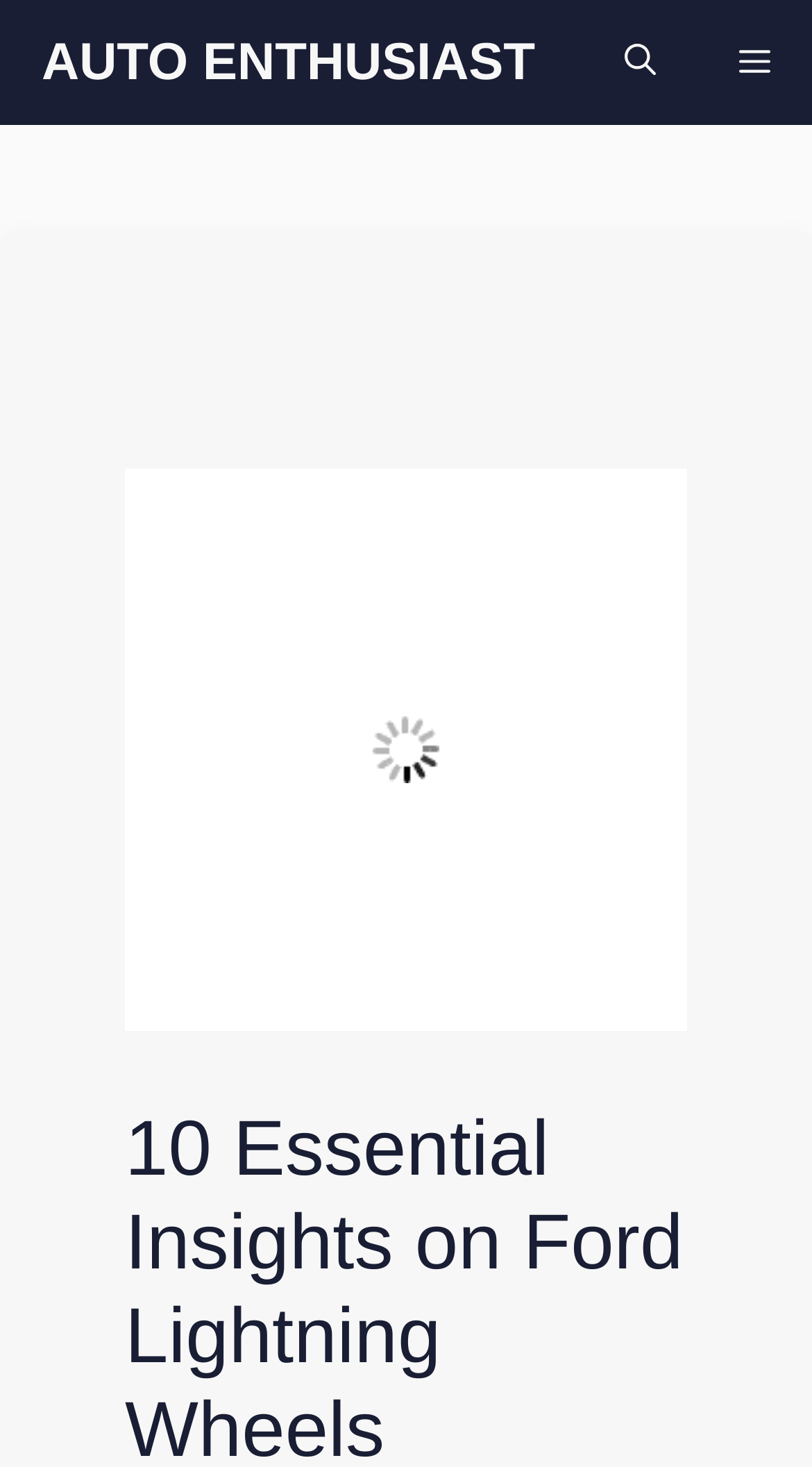Locate the UI element described as follows: "Menu". Return the bounding box coordinates as four float numbers between 0 and 1 in the order [left, top, right, bottom].

[0.859, 0.0, 1.0, 0.085]